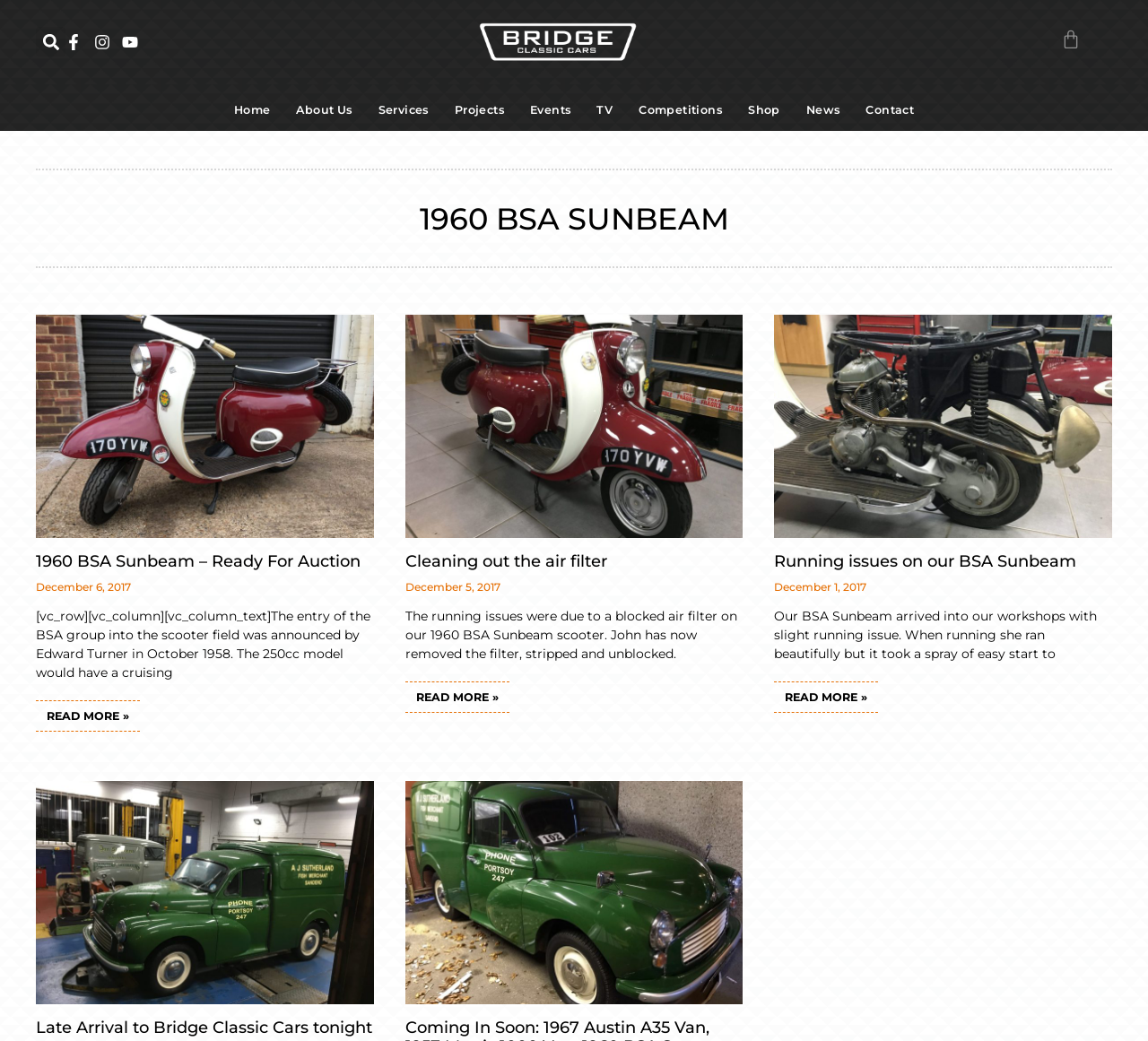Please find and report the bounding box coordinates of the element to click in order to perform the following action: "Read more about Cleaning out the air filter". The coordinates should be expressed as four float numbers between 0 and 1, in the format [left, top, right, bottom].

[0.353, 0.655, 0.443, 0.685]